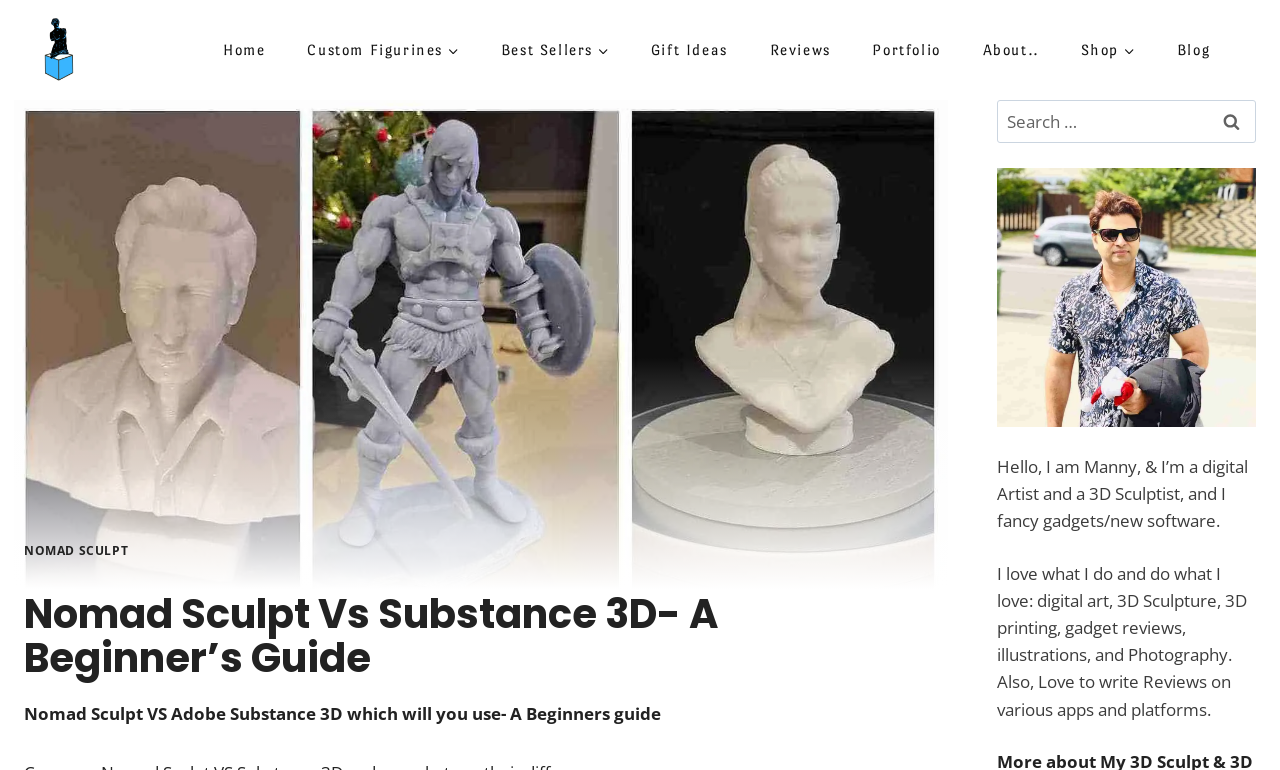What are the navigation links on the webpage?
Based on the visual details in the image, please answer the question thoroughly.

The navigation links can be found in the navigation element with bounding box coordinates [0.158, 0.016, 0.962, 0.114]. The links are 'Home', 'Custom Figurines', 'Best Sellers', 'Gift Ideas', 'Reviews', 'Portfolio', 'About..', 'Shop', and 'Blog'.